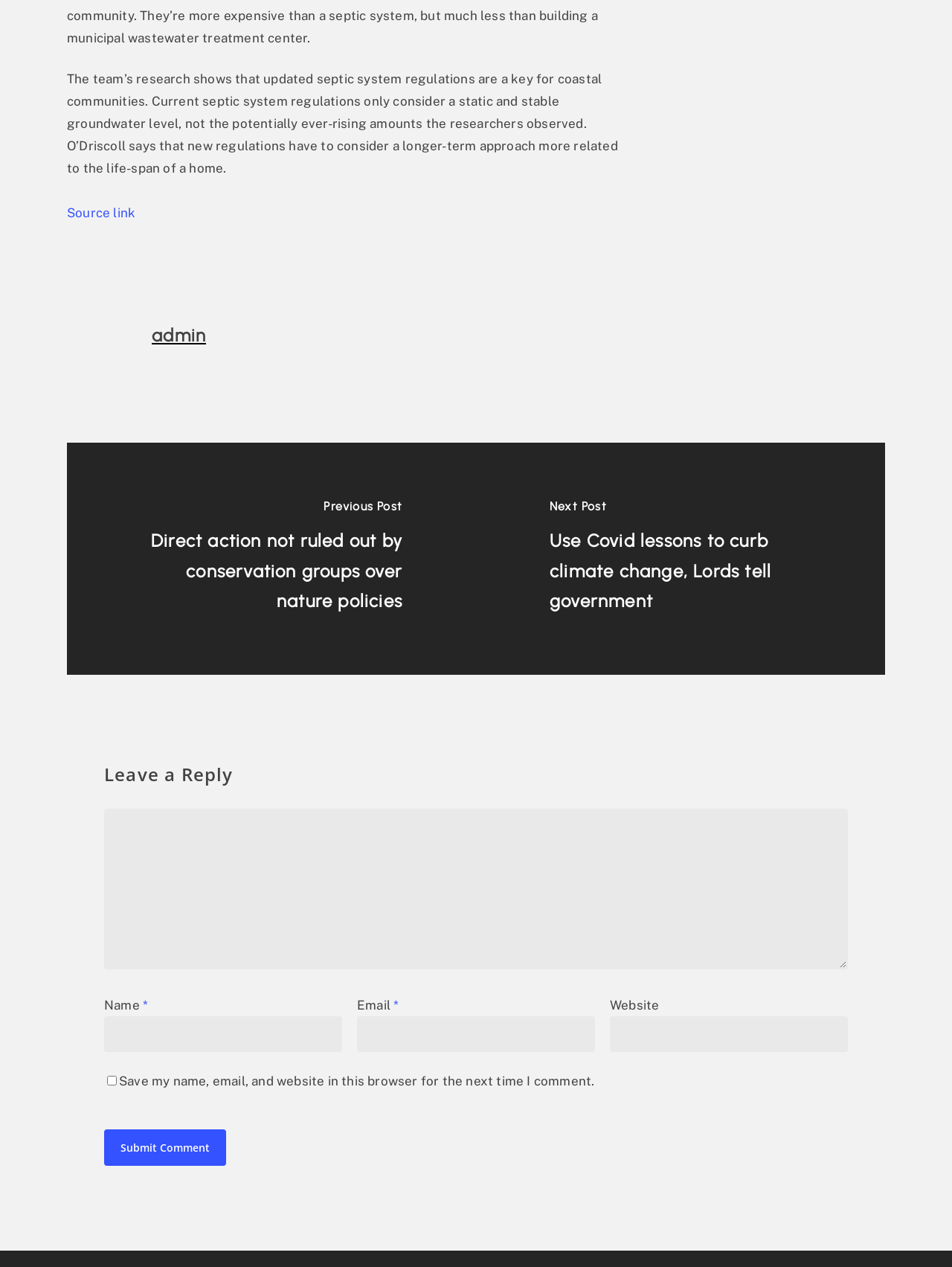Find the bounding box coordinates for the element described here: "parent_node: Name * name="author"".

[0.109, 0.802, 0.359, 0.83]